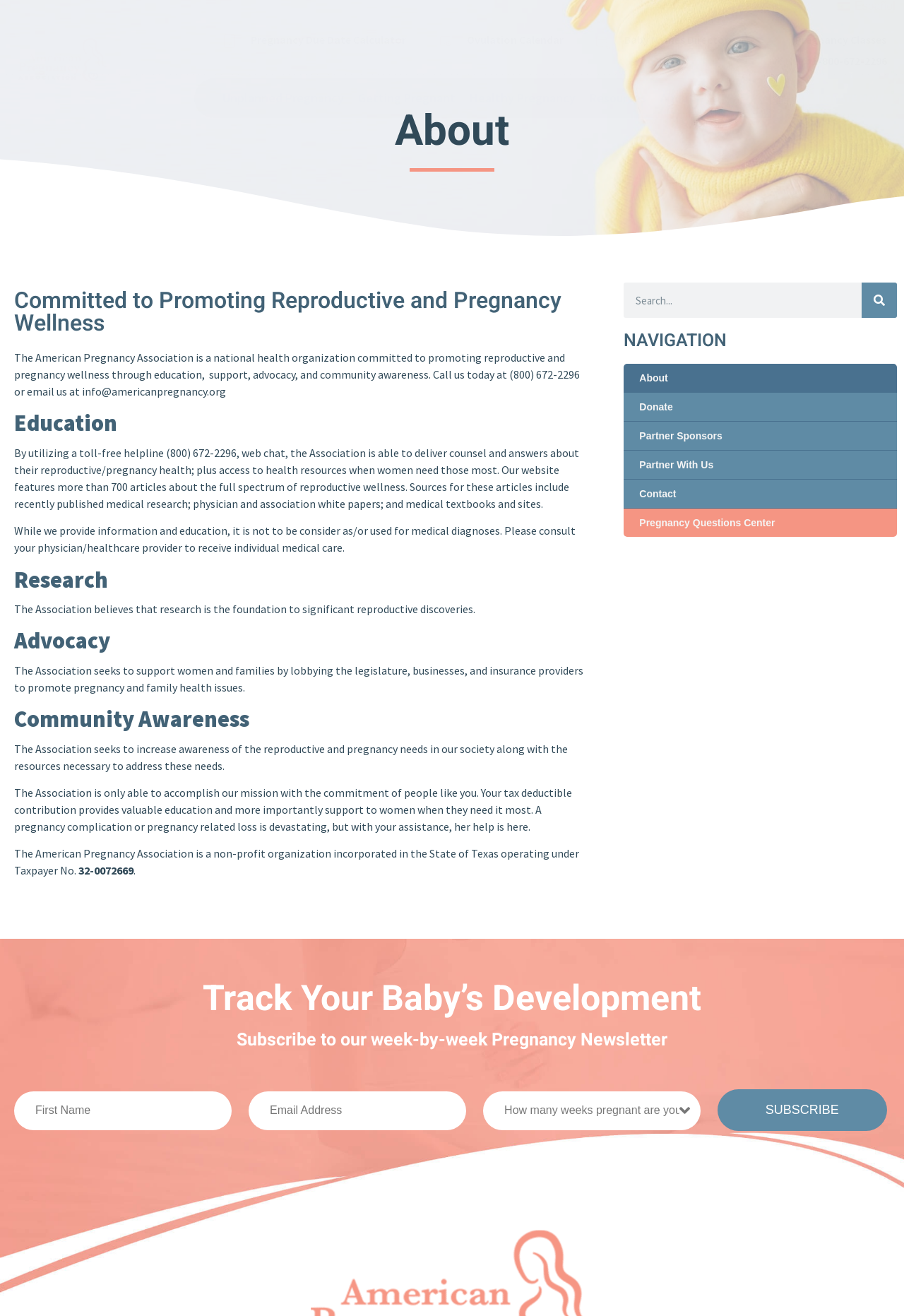Describe all visible elements and their arrangement on the webpage.

The webpage is about the American Pregnancy Association, a nonprofit organization committed to promoting pregnancy wellness through education, support, advocacy, and community awareness. 

At the top of the page, there is a logo of the American Pregnancy Association, accompanied by a link to the organization's homepage. Below the logo, there are four links to different resources: Pregnancy Due Date Calculator, Ovulation Calendar, Baby Names Directory, and Pregnancy Classes. Each link has an associated image.

On the right side of the page, there is a section with a heading "About" and a brief description of the organization's mission. Below this section, there are several headings, including "Education", "Research", "Advocacy", and "Community Awareness", each with a corresponding paragraph describing the organization's efforts in that area.

In the middle of the page, there is a search bar with a button labeled "Search". Below the search bar, there are several links to different pages, including "Unplanned Pregnancy", "Getting Pregnant", "Healthy Pregnancy", "Resources", and "About". 

On the right side of the page, there is a section with a heading "NAVIGATION" and several links to different pages, including "About", "Donate", "Partner Sponsors", "Partner With Us", "Contact", and "Pregnancy Questions Center". 

At the bottom of the page, there is a section with a heading "Track Your Baby’s Development" and another section with a heading "Subscribe to our week-by-week Pregnancy Newsletter". The latter section has a form with fields for first name, email address, and a dropdown menu, along with a "Subscribe" button.